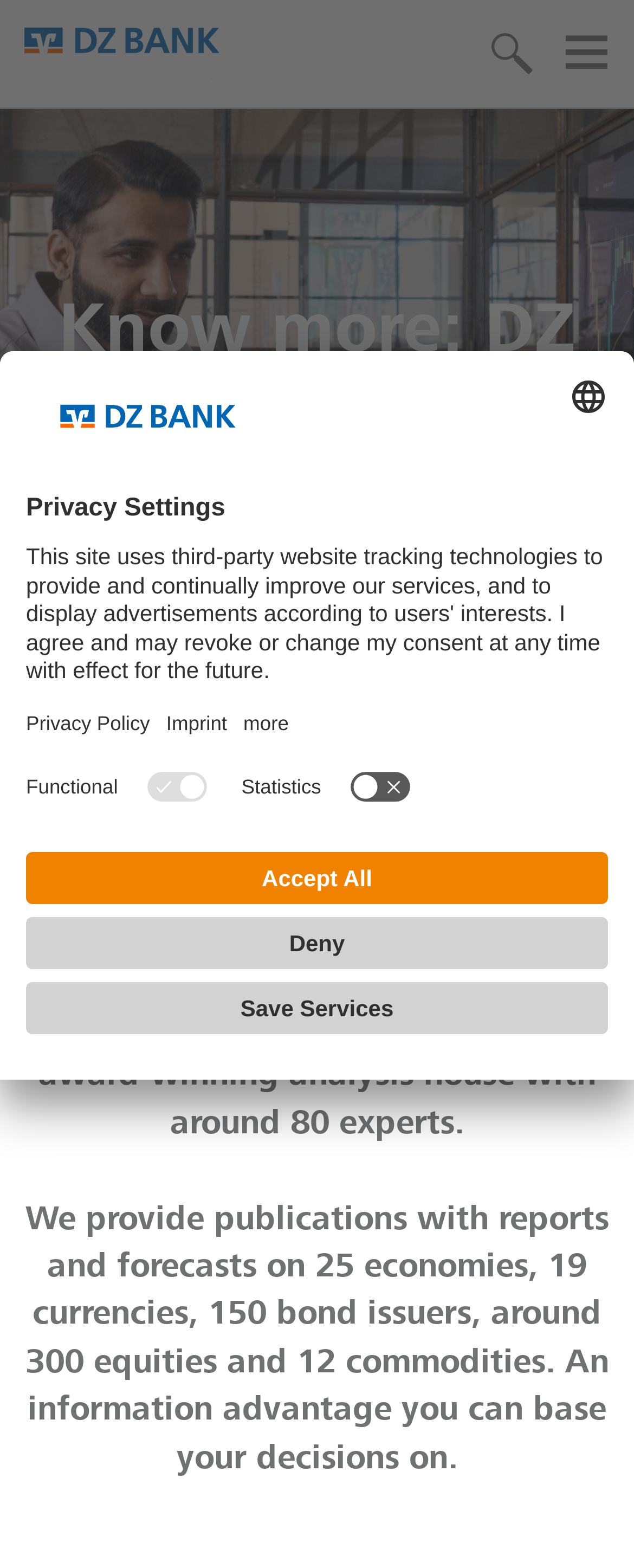Consider the image and give a detailed and elaborate answer to the question: 
How many experts are in DZ BANK Research?

The answer can be found in the StaticText element with the text 'Every good business decision is not only based on years of experience and expertise, but also on a sound knowledge of market situations and outlooks. DZ BANK Research is an award-winning analysis house with around 80 experts.'